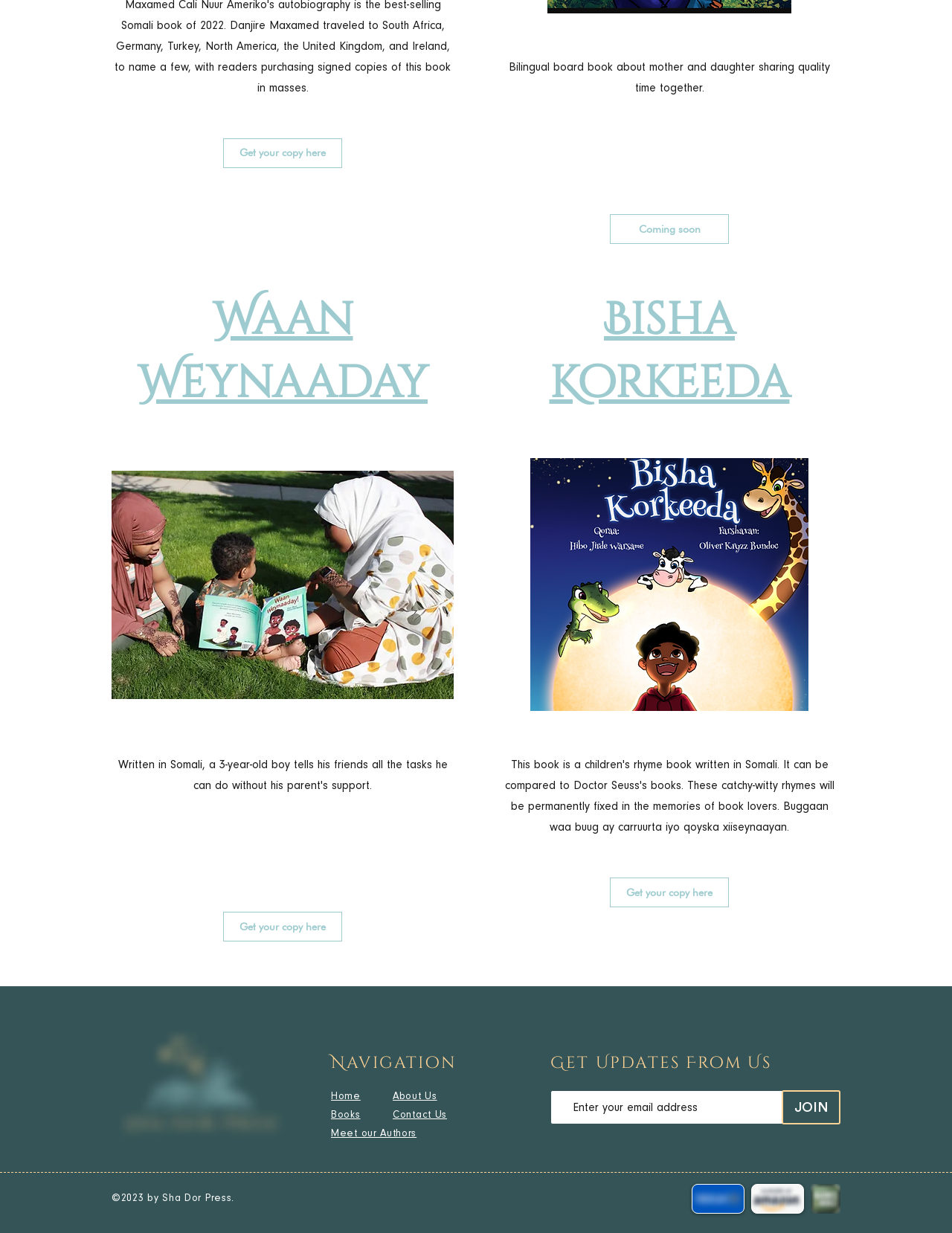What is the title of the first book?
Offer a detailed and full explanation in response to the question.

The title of the first book can be found in the heading element with the text 'Waan Weynaaday', which is located above the image 'IMG_4448.JPG'.